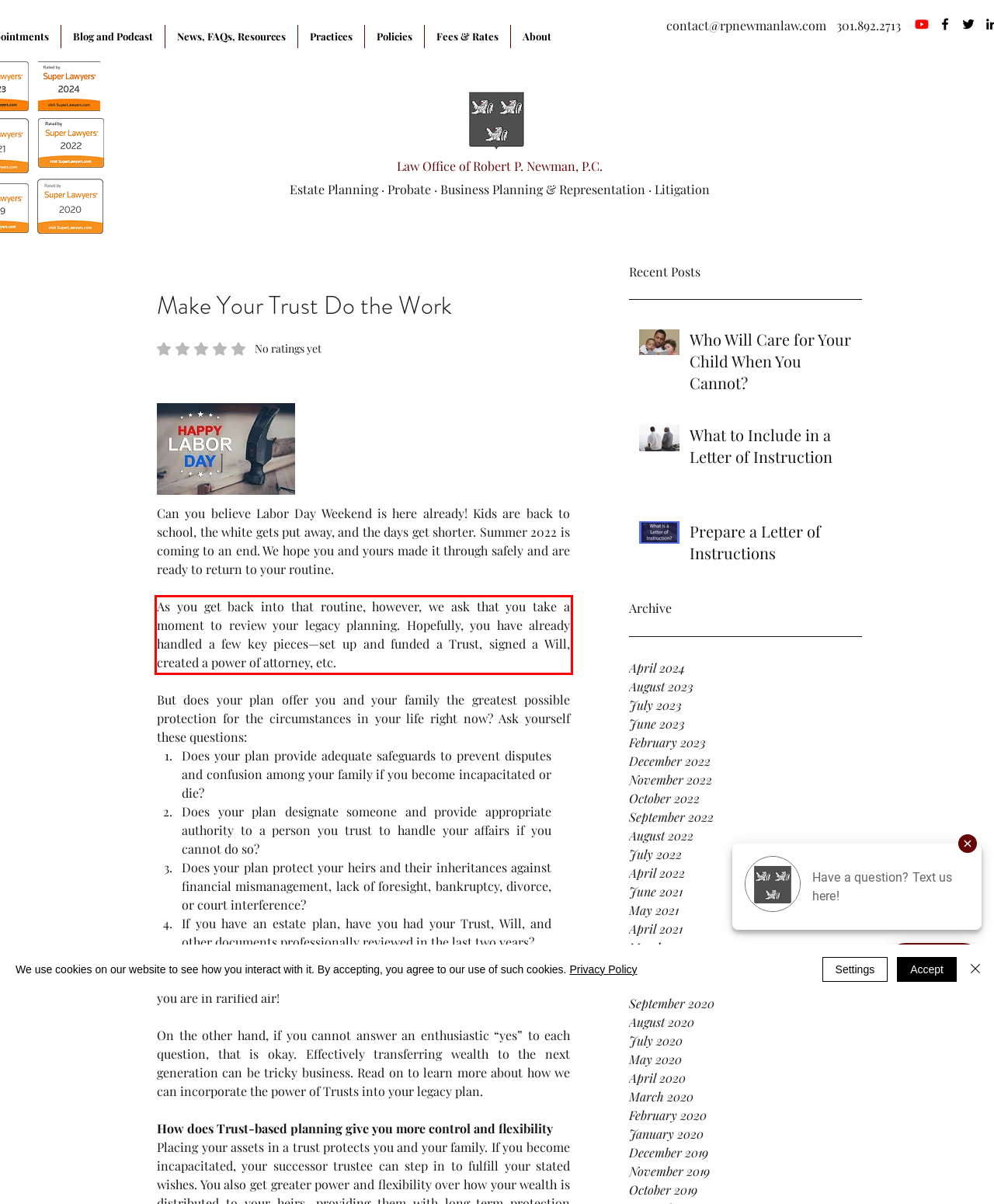There is a UI element on the webpage screenshot marked by a red bounding box. Extract and generate the text content from within this red box.

As you get back into that routine, however, we ask that you take a moment to review your legacy planning. Hopefully, you have already handled a few key pieces—set up and funded a Trust, signed a Will, created a power of attorney, etc.